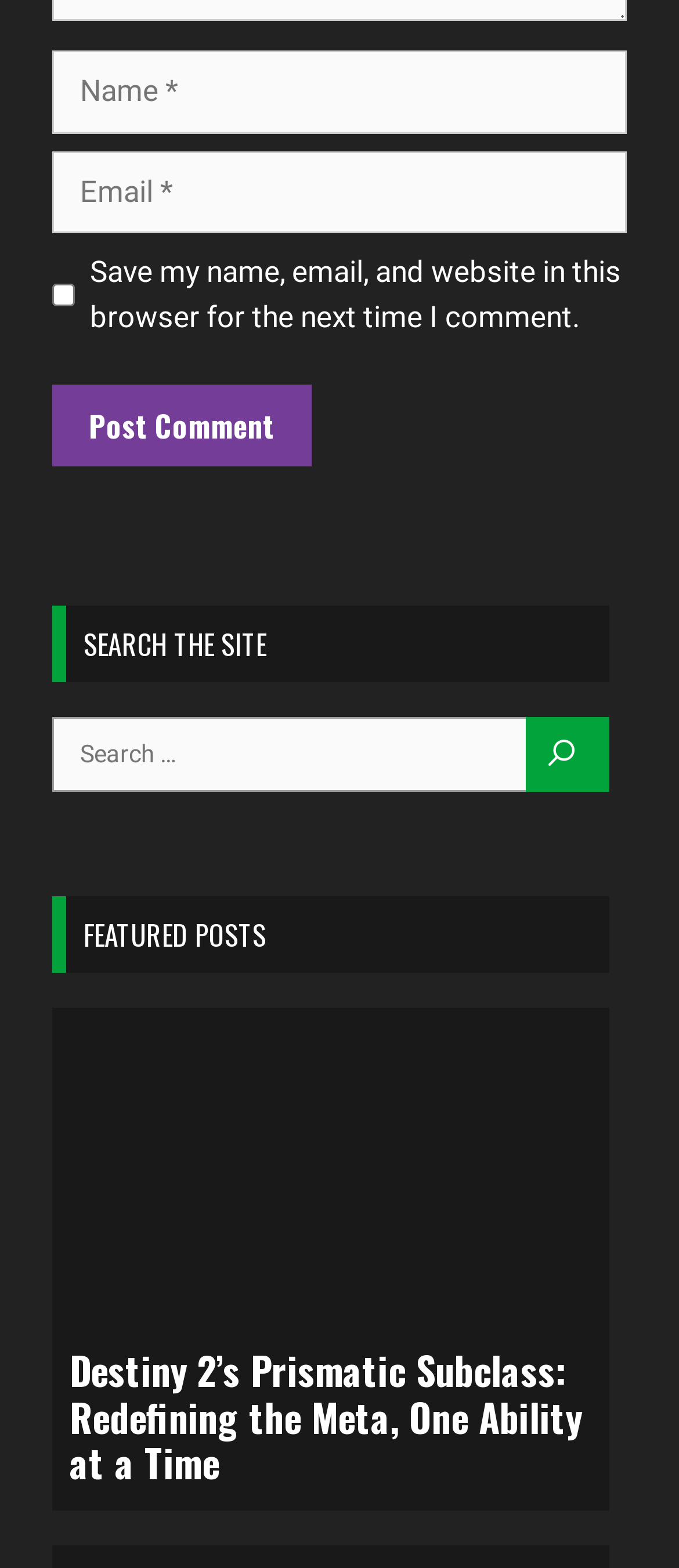Identify the bounding box coordinates of the element that should be clicked to fulfill this task: "Check the save comment option". The coordinates should be provided as four float numbers between 0 and 1, i.e., [left, top, right, bottom].

[0.077, 0.181, 0.11, 0.196]